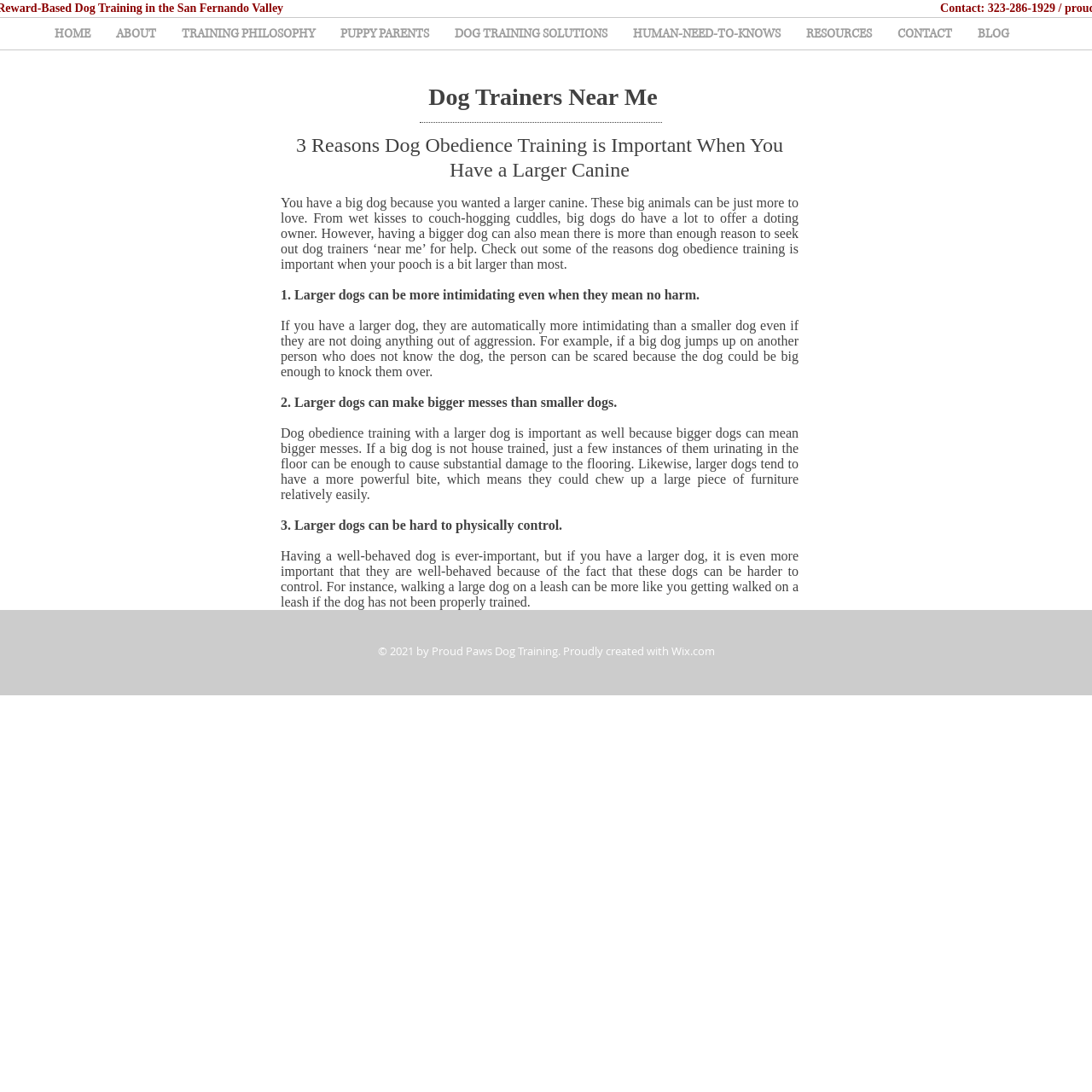Please give a succinct answer using a single word or phrase:
Why is dog obedience training important for larger dogs?

Three reasons